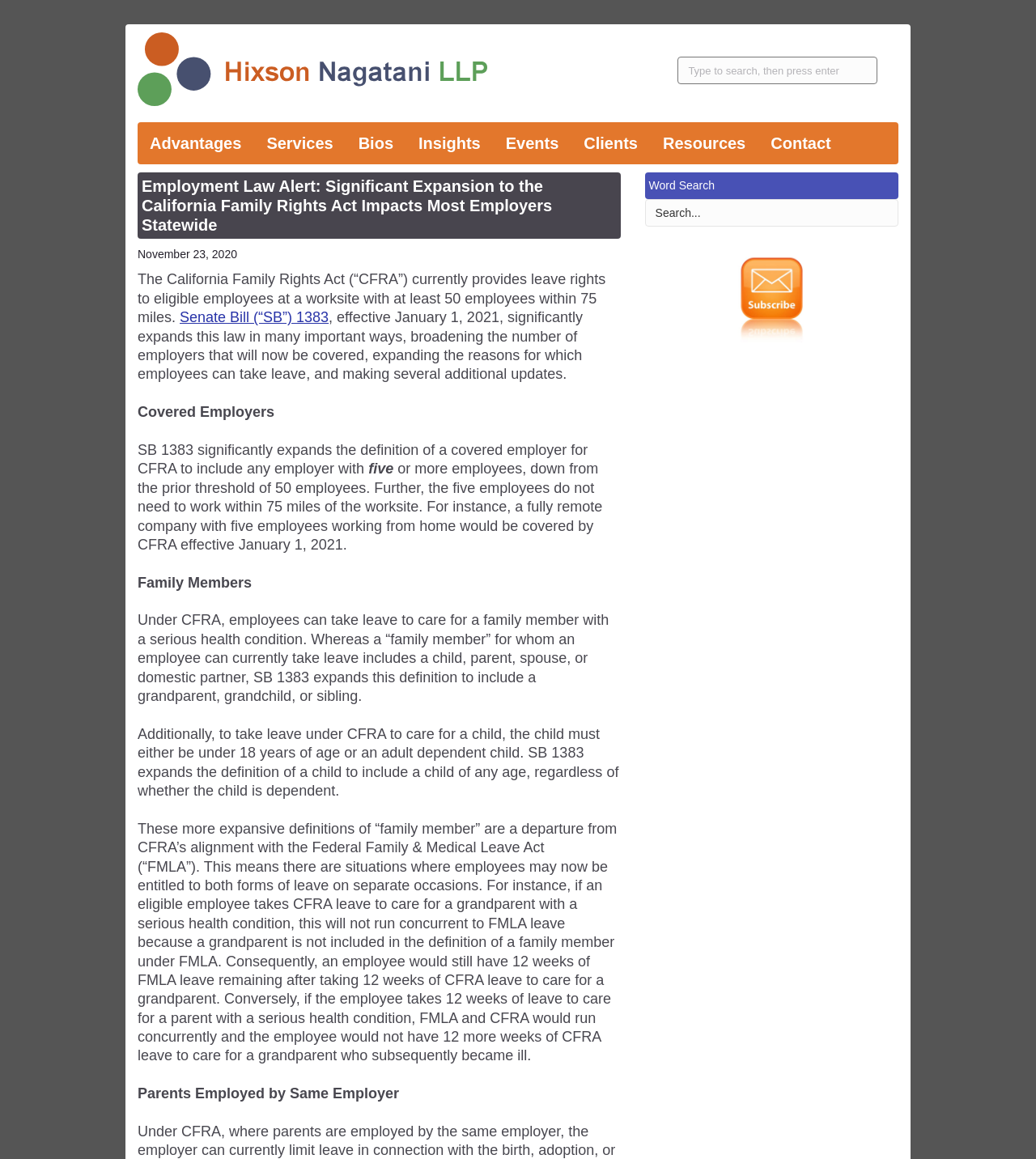Show the bounding box coordinates of the element that should be clicked to complete the task: "Subscribe using Formstack".

[0.707, 0.25, 0.783, 0.264]